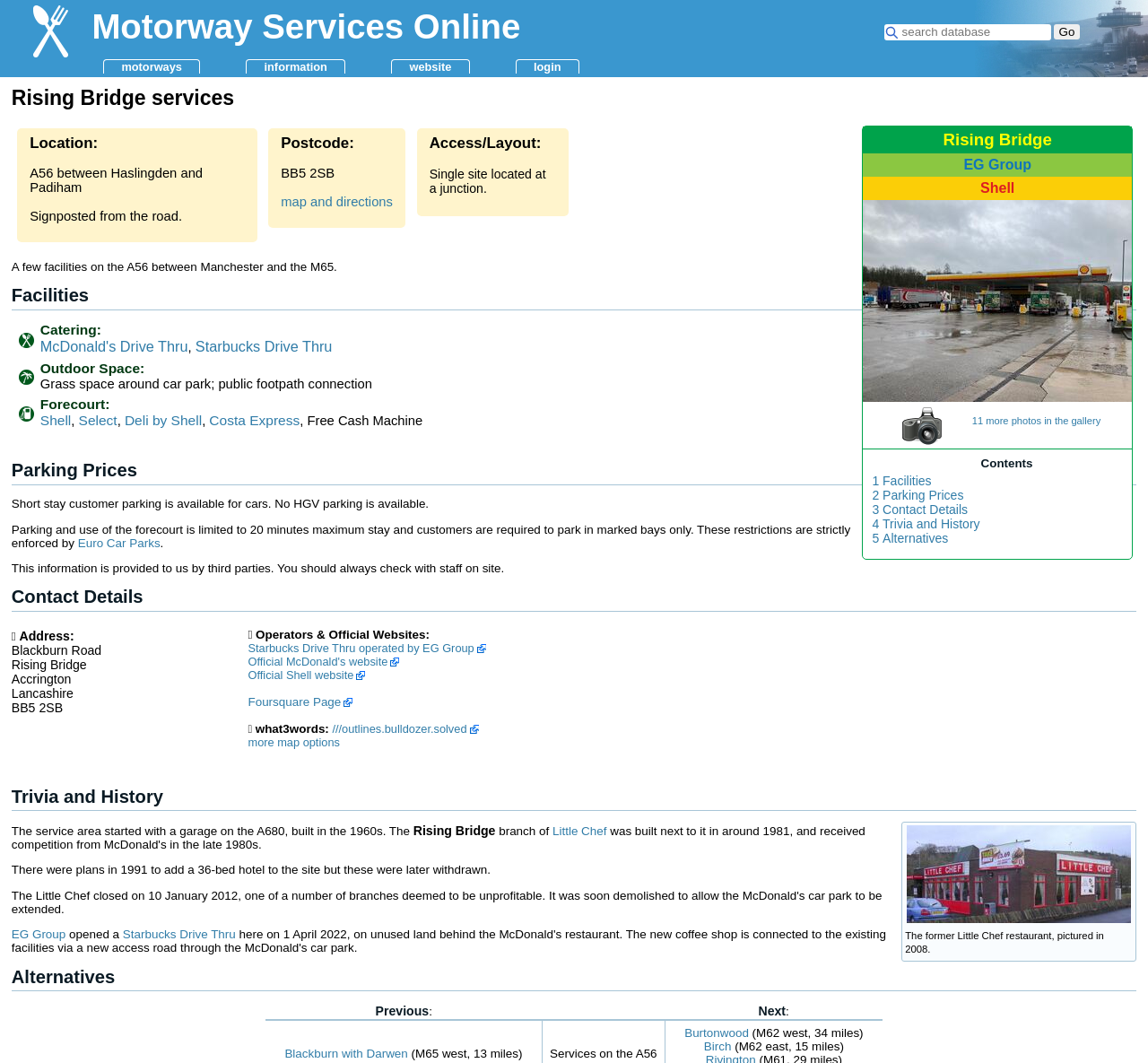Determine the bounding box for the UI element described here: "Little Chef".

[0.481, 0.775, 0.529, 0.788]